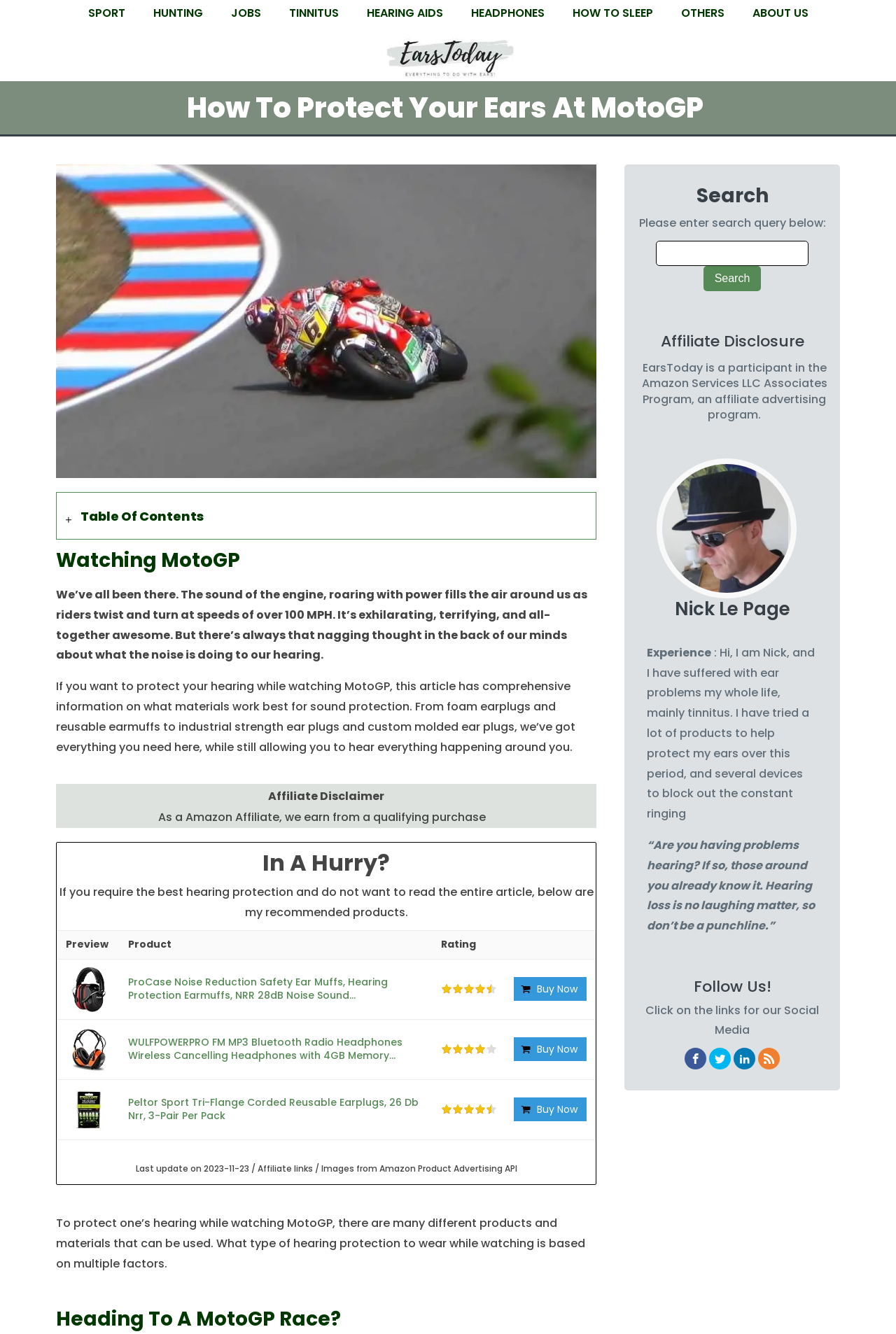Please specify the coordinates of the bounding box for the element that should be clicked to carry out this instruction: "Click on the 'ProCase Noise Reduction Safety Ear Muffs' product". The coordinates must be four float numbers between 0 and 1, formatted as [left, top, right, bottom].

[0.064, 0.719, 0.134, 0.764]